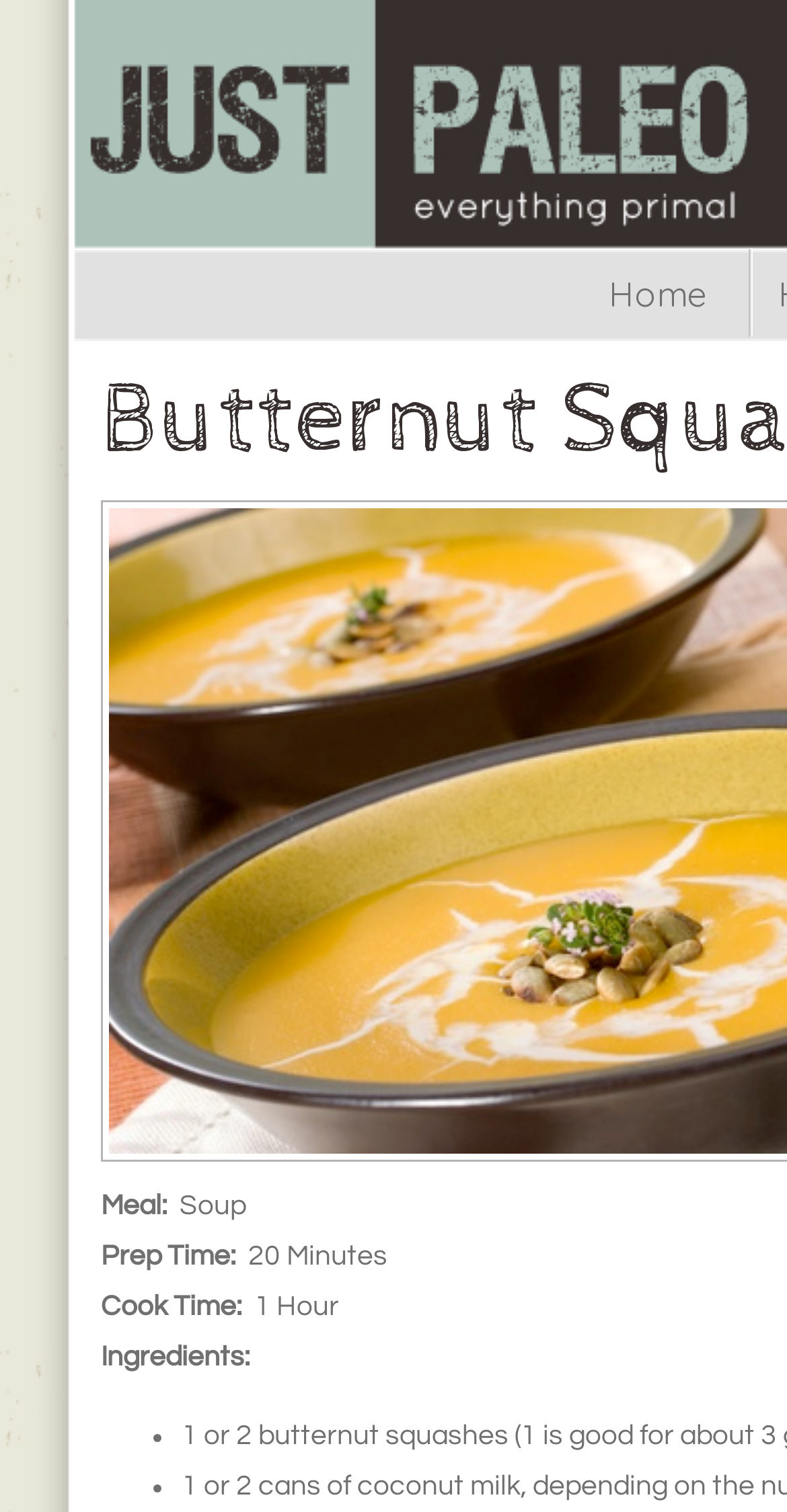What is the prep time for this recipe?
Using the information from the image, answer the question thoroughly.

I located the 'Prep Time:' label and its corresponding value '20 Minutes' on the webpage, which tells us how long it takes to prepare the ingredients for this recipe.